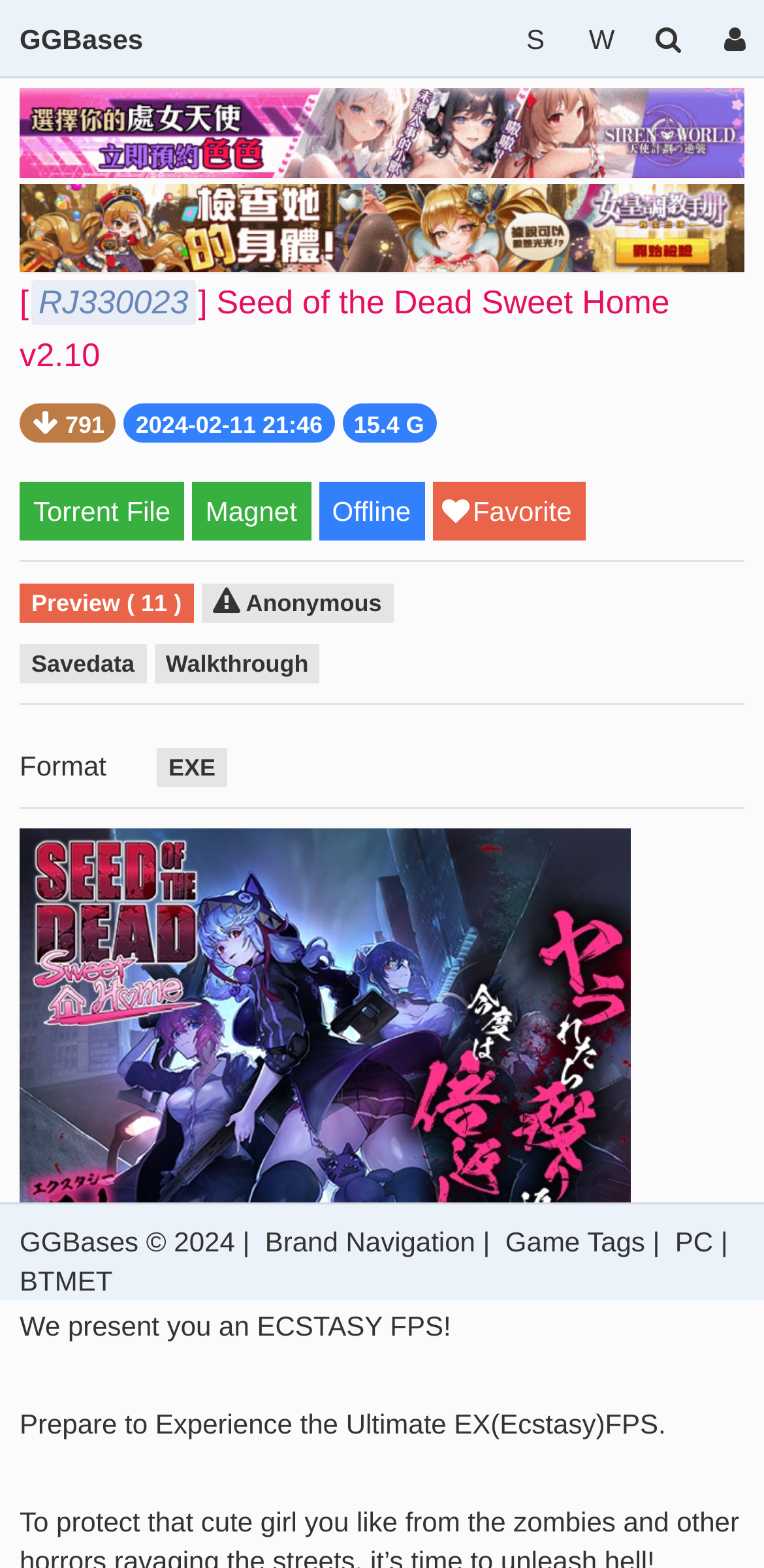Explain the webpage's layout and main content in detail.

This webpage appears to be a download page for a galgame, specifically "Seed of the Dead Sweet Home v2.10-GGBases". At the top, there are several links, including "GGBases", and a series of icons represented by Unicode characters. Below these links, there are three large buttons, each with an image, and a link with the text "RJ330023".

The main content of the page is divided into sections. The first section displays information about the game, including the title, a description, and details such as the file size ("15.4 G") and upload date ("2024-02-11 21:46"). There are also three buttons for downloading the game: "Torrent File", "Magnet", and "Offline".

Below this section, there is a horizontal separator, followed by a link to "Preview" and a text indicating that the game has 11 previews. The next section displays information about the uploader, "Anonymous", and provides links to "Savedata" and "Walkthrough".

The page then displays a table with two columns, labeled "Format" and "EXE", each containing a link. Below the table, there is a large image, likely the game's cover art, and two paragraphs of text describing the game.

At the bottom of the page, there is a copyright notice, "GGBases © 2024", and links to "Brand Navigation", "Game Tags", and "PC". There is also a link to "BTMET" and a few other icons and separators.